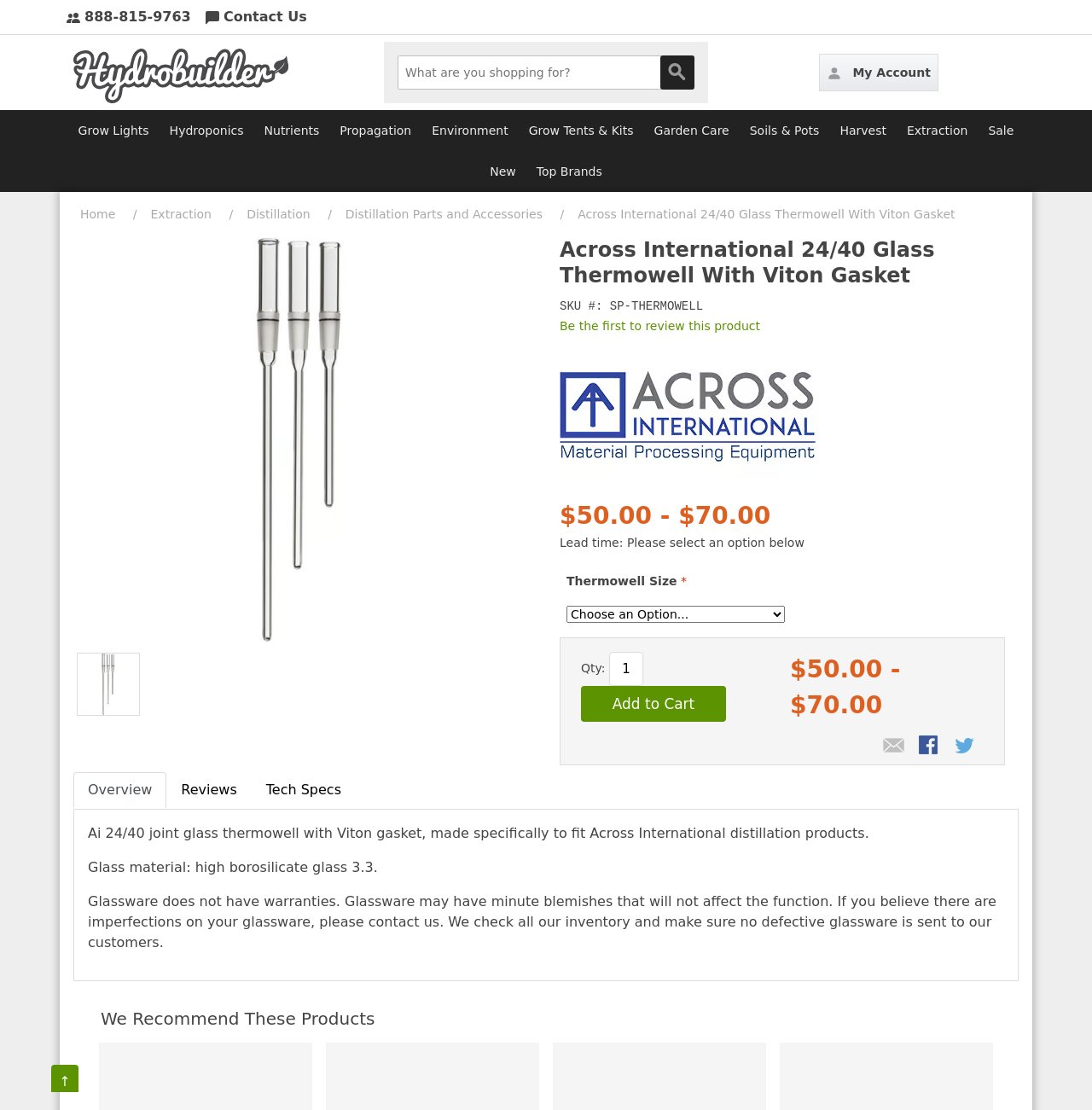What is the purpose of the product?
Using the image as a reference, give an elaborate response to the question.

I found the purpose of the product by looking at the text on the page that says 'made specifically to fit Across International distillation products'. This text is likely to be describing the purpose of the product.